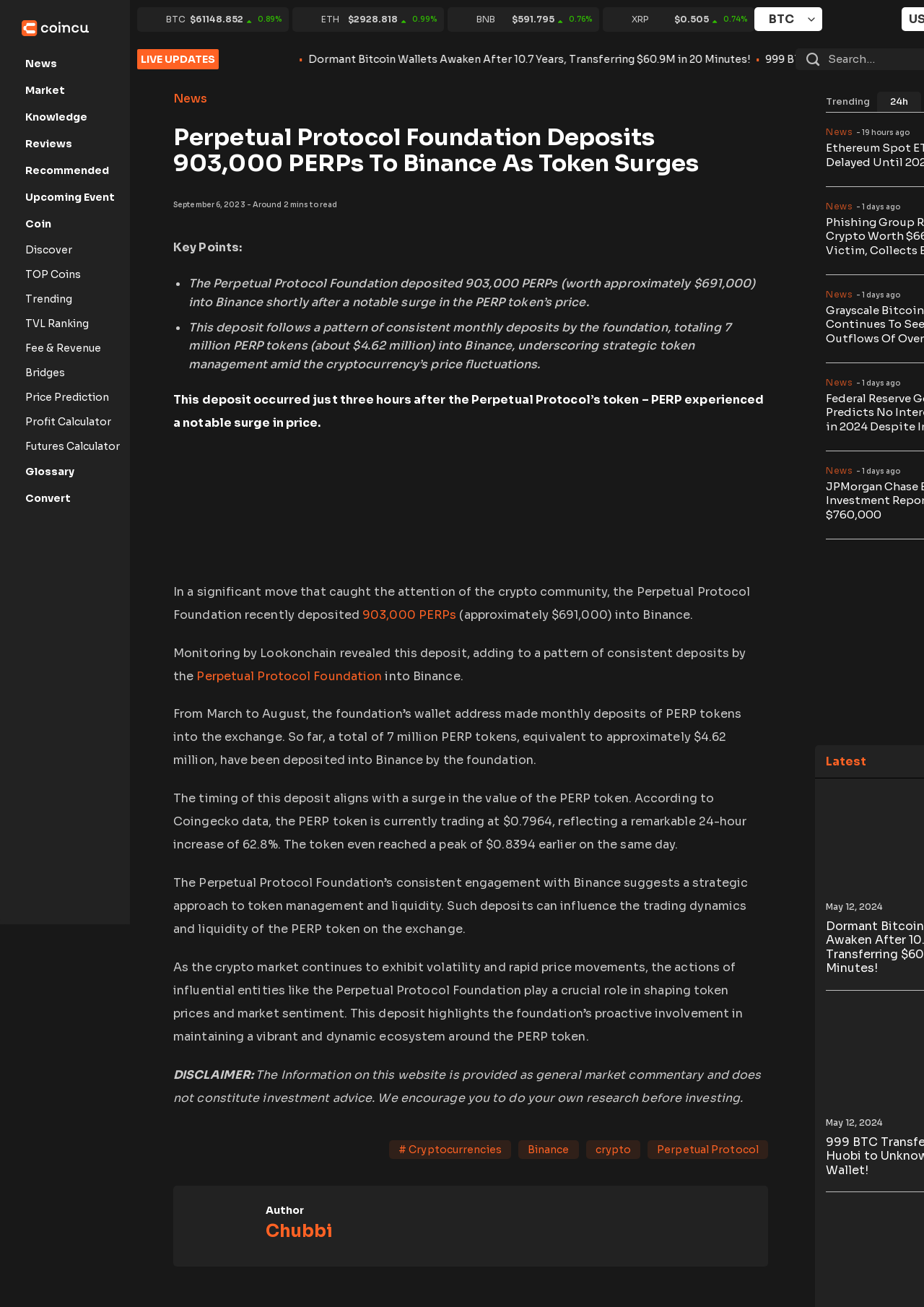Determine the bounding box coordinates of the region I should click to achieve the following instruction: "Click on the 'LIVE UPDATES' link". Ensure the bounding box coordinates are four float numbers between 0 and 1, i.e., [left, top, right, bottom].

[0.152, 0.04, 0.233, 0.05]